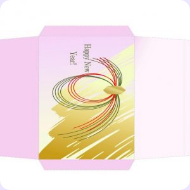What is the purpose of this envelope design?
Relying on the image, give a concise answer in one word or a brief phrase.

Sending New Year wishes or invitations